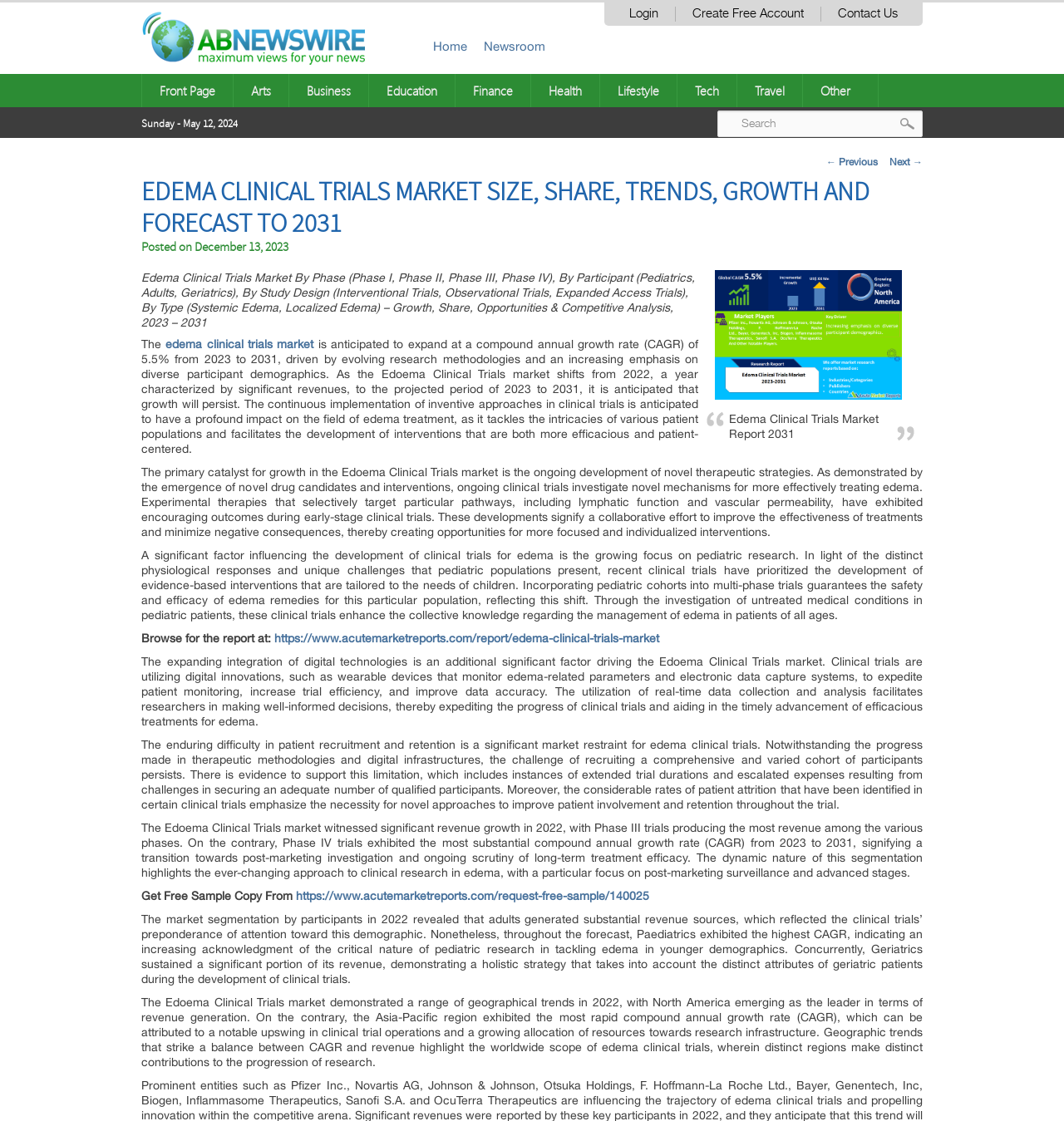Bounding box coordinates are specified in the format (top-left x, top-left y, bottom-right x, bottom-right y). All values are floating point numbers bounded between 0 and 1. Please provide the bounding box coordinate of the region this sentence describes: Create Free Account

[0.635, 0.006, 0.771, 0.019]